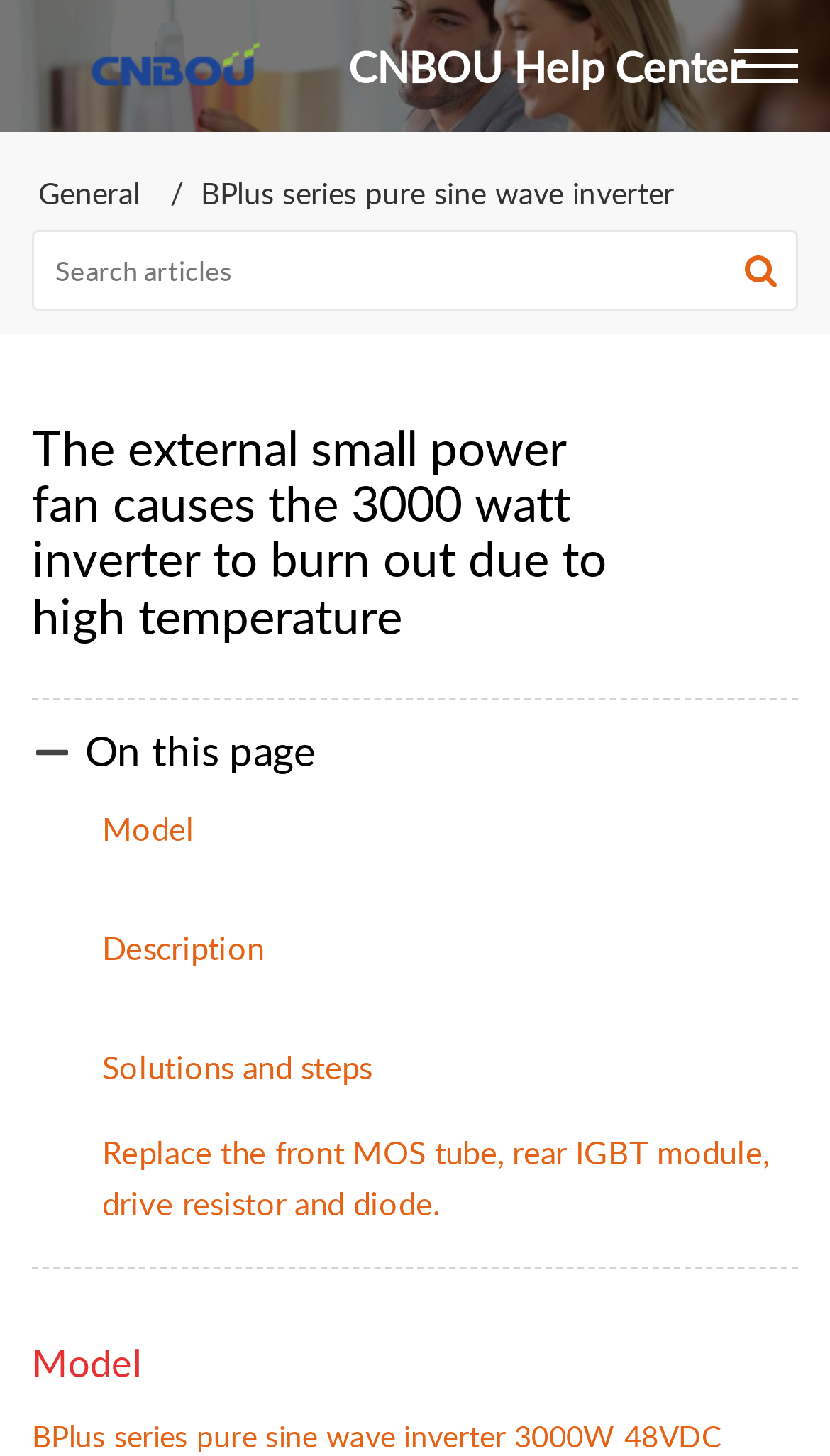Describe all the visual and textual components of the webpage comprehensively.

The webpage appears to be a help center article from CNBOU, with a focus on troubleshooting an issue with a 3000 watt inverter burning out due to high temperature. 

At the top left of the page, there is a link to the CNBOU Help Center home, accompanied by an image with the same description. To the right of this, the CNBOU Help Center title is displayed prominently. A menu button is located at the top right corner of the page.

Below the title, a navigation section displays breadcrumbs, with links to "General" and "BPlus series pure sine wave inverter". 

A search bar is located below the navigation section, allowing users to search for articles. The search bar contains a textbox and a search button, which includes a small image.

The main content of the page is divided into sections, with a heading that summarizes the issue being discussed. An image is displayed to the right of the heading. Below this, a section titled "On this page" is displayed, followed by links to different parts of the article, including "Model", "Description", "Solutions and steps", and a specific solution involving replacing certain components.

At the bottom of the page, a heading titled "Model" is displayed, although its content is not immediately clear.